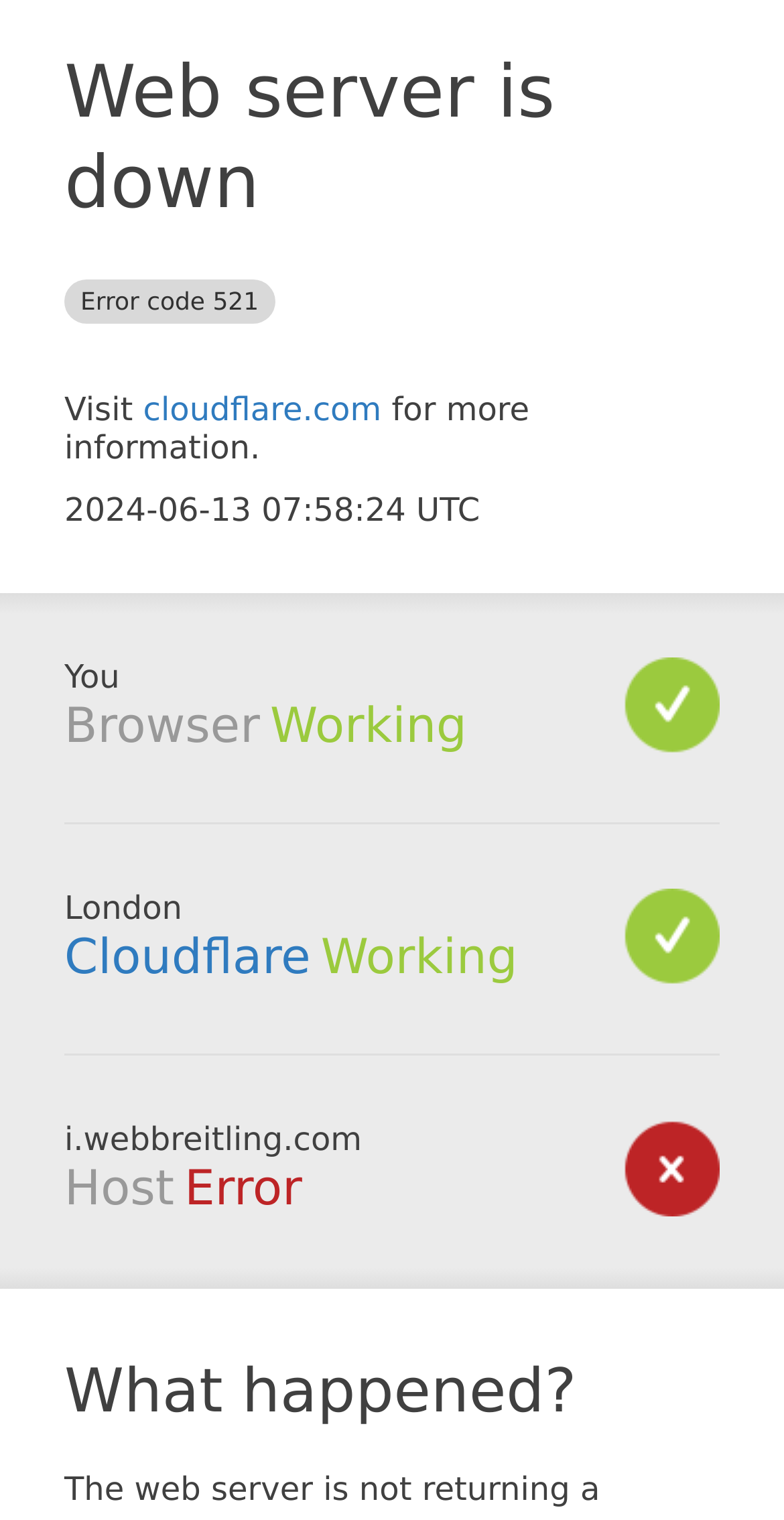Based on the image, provide a detailed and complete answer to the question: 
What is the URL of the webpage?

The URL of the webpage is mentioned at the bottom of the webpage, which is 'i.webbreitling.com'.